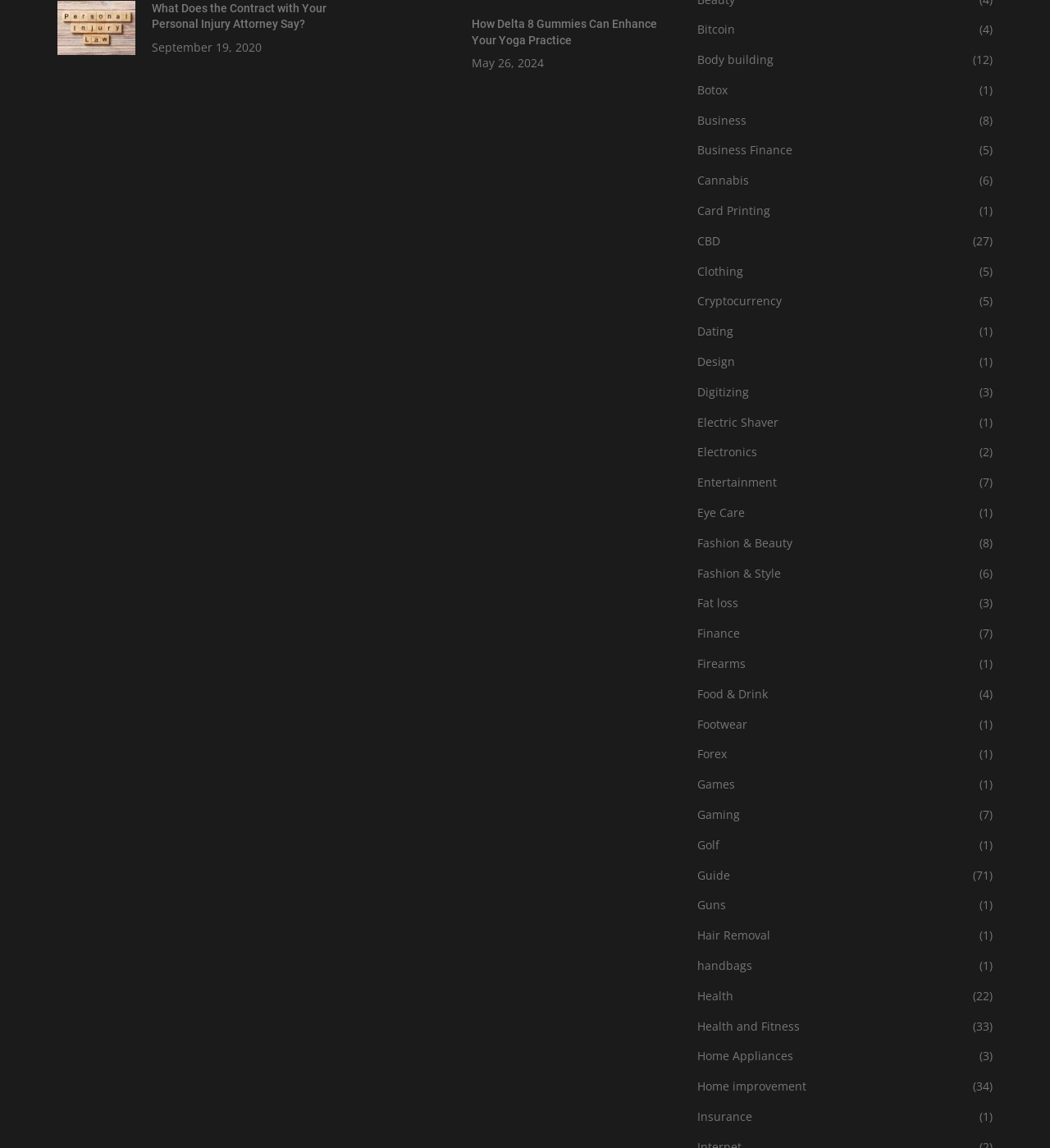What is the date of the article 'What Does the Contract with Your Personal Injury Attorney Say?'?
Based on the image, please offer an in-depth response to the question.

The date of the article 'What Does the Contract with Your Personal Injury Attorney Say?' can be found next to the article title, which is 'September 19, 2020'.